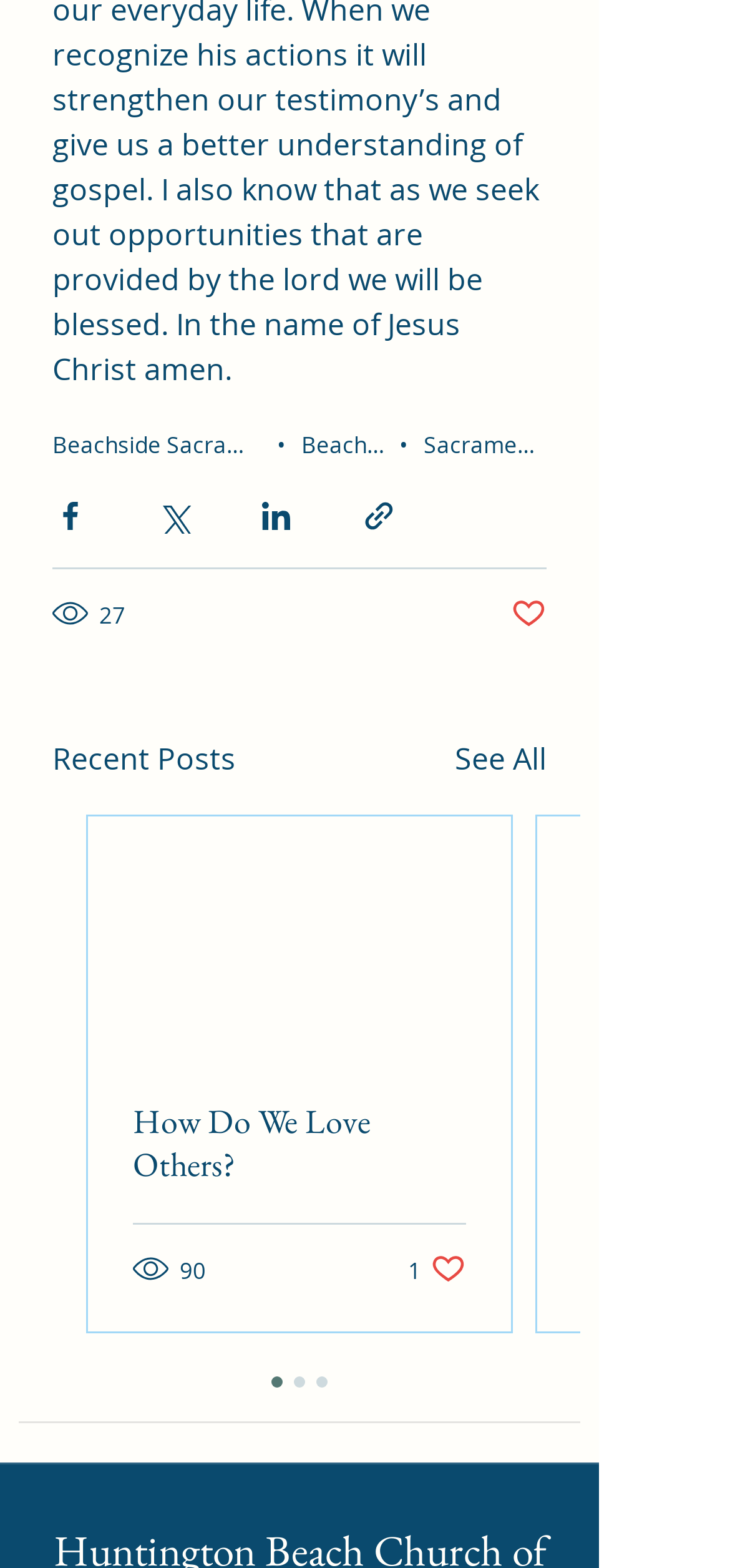Please examine the image and provide a detailed answer to the question: How many likes does the first post have?

I looked at the button next to the first post, which says 'Post not marked as liked', indicating that the first post has not been liked by anyone, hence it has 0 likes.